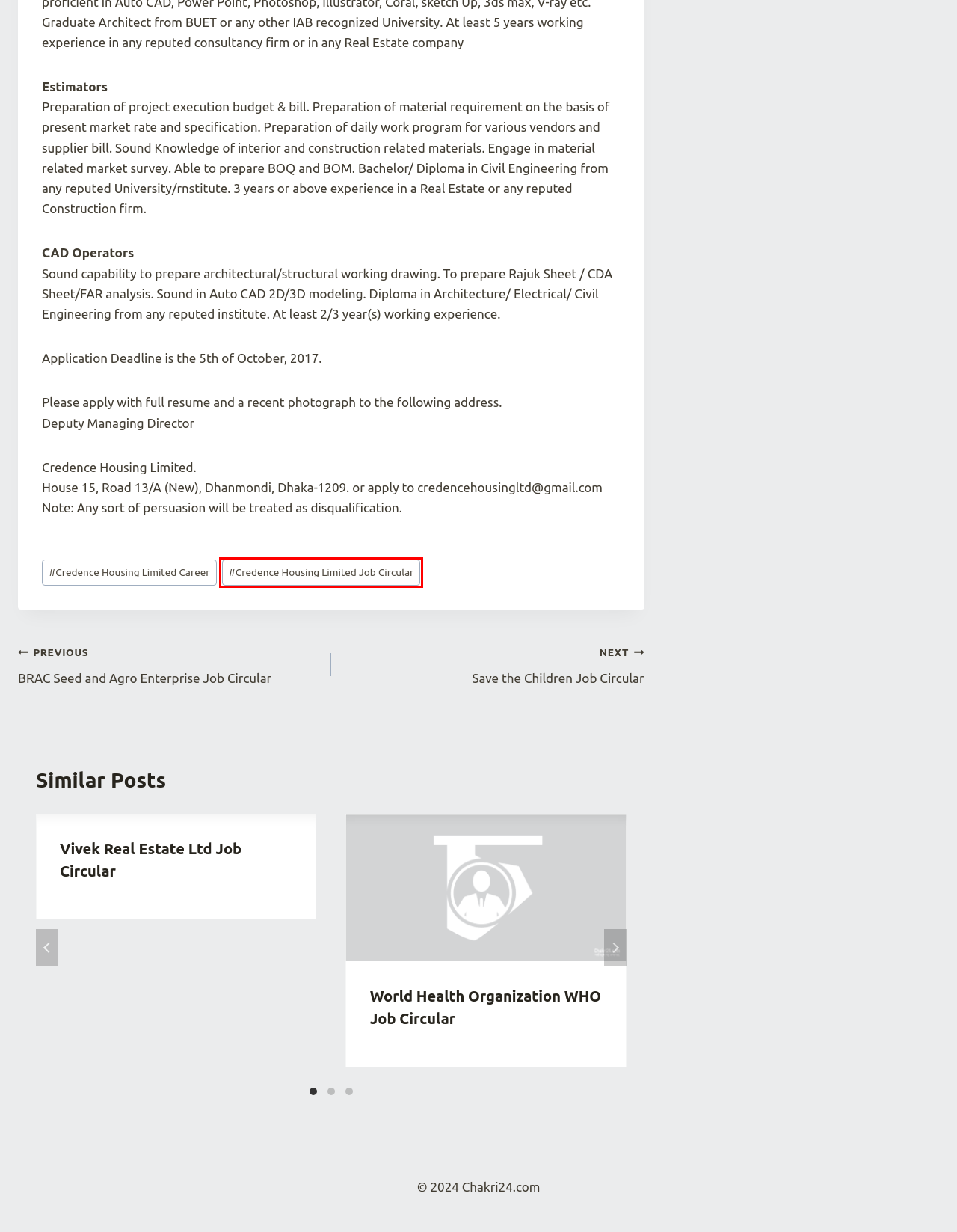You have a screenshot of a webpage with a red bounding box around a UI element. Determine which webpage description best matches the new webpage that results from clicking the element in the bounding box. Here are the candidates:
A. Vivek Real Estate Ltd Job Circular - Chakri24.com
B. World Health Organization WHO Job Circular - Chakri24.com
C. BRAC Seed and Agro Enterprise Job Circular - Chakri24.com
D. Save the Children Job Circular - Chakri24.com
E. Orientworks Inc Job Circular - Chakri24.com
F. Credence Housing Limited Career Archives - Chakri24.com
G. Credence Housing Limited Job Circular Archives - Chakri24.com
H. Chakri24.com - চাকরি অপেক্ষা করছে আপনার জন্য

G